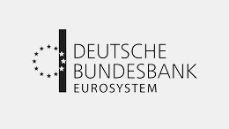Describe every important feature and element in the image comprehensively.

The image features the official logo of Deutsche Bundesbank, which is part of the Eurosystem. The logo prominently displays the text "DEUTSCHE BUNDESBANK" in a modern typeface, accompanied by a stylized emblem that incorporates stars, representing its role in the European financial system. This logo reflects the bank's commitment to stability and excellence in monetary policy and financial oversight. As a key institution within the Eurosystem, Deutsche Bundesbank plays a vital role in maintaining economic stability across the Eurozone.